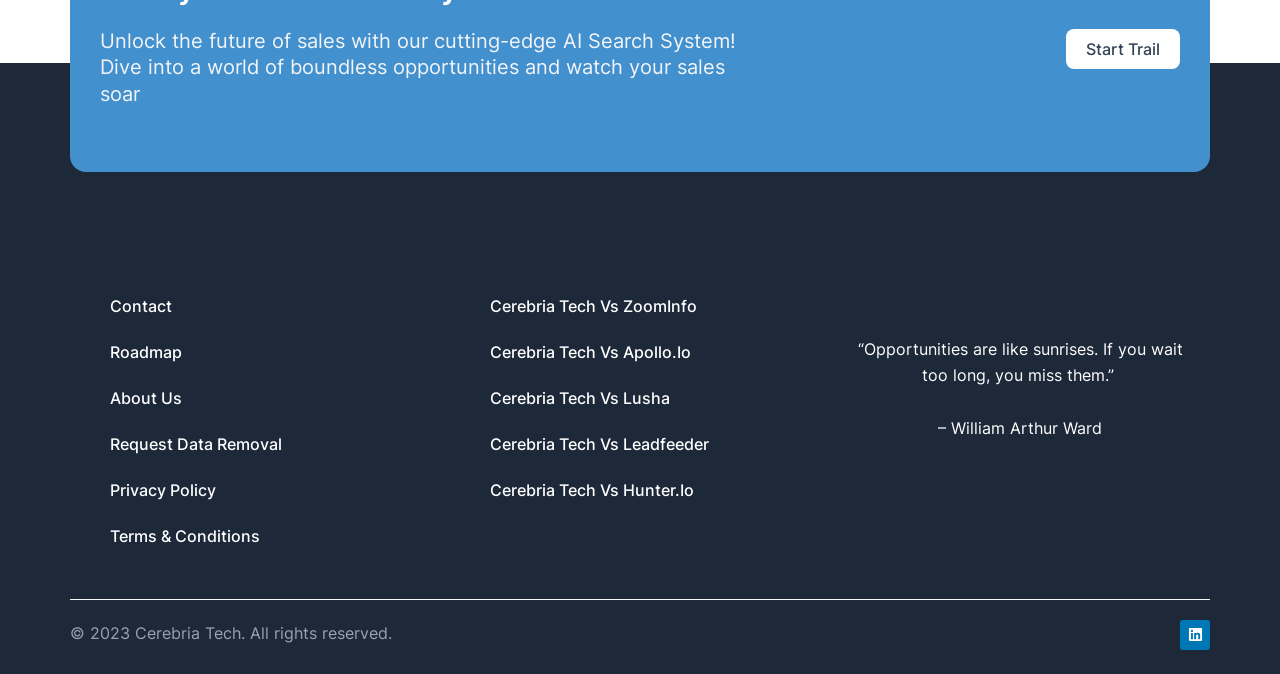Please find the bounding box coordinates of the element that needs to be clicked to perform the following instruction: "Contact us". The bounding box coordinates should be four float numbers between 0 and 1, represented as [left, top, right, bottom].

[0.07, 0.42, 0.336, 0.488]